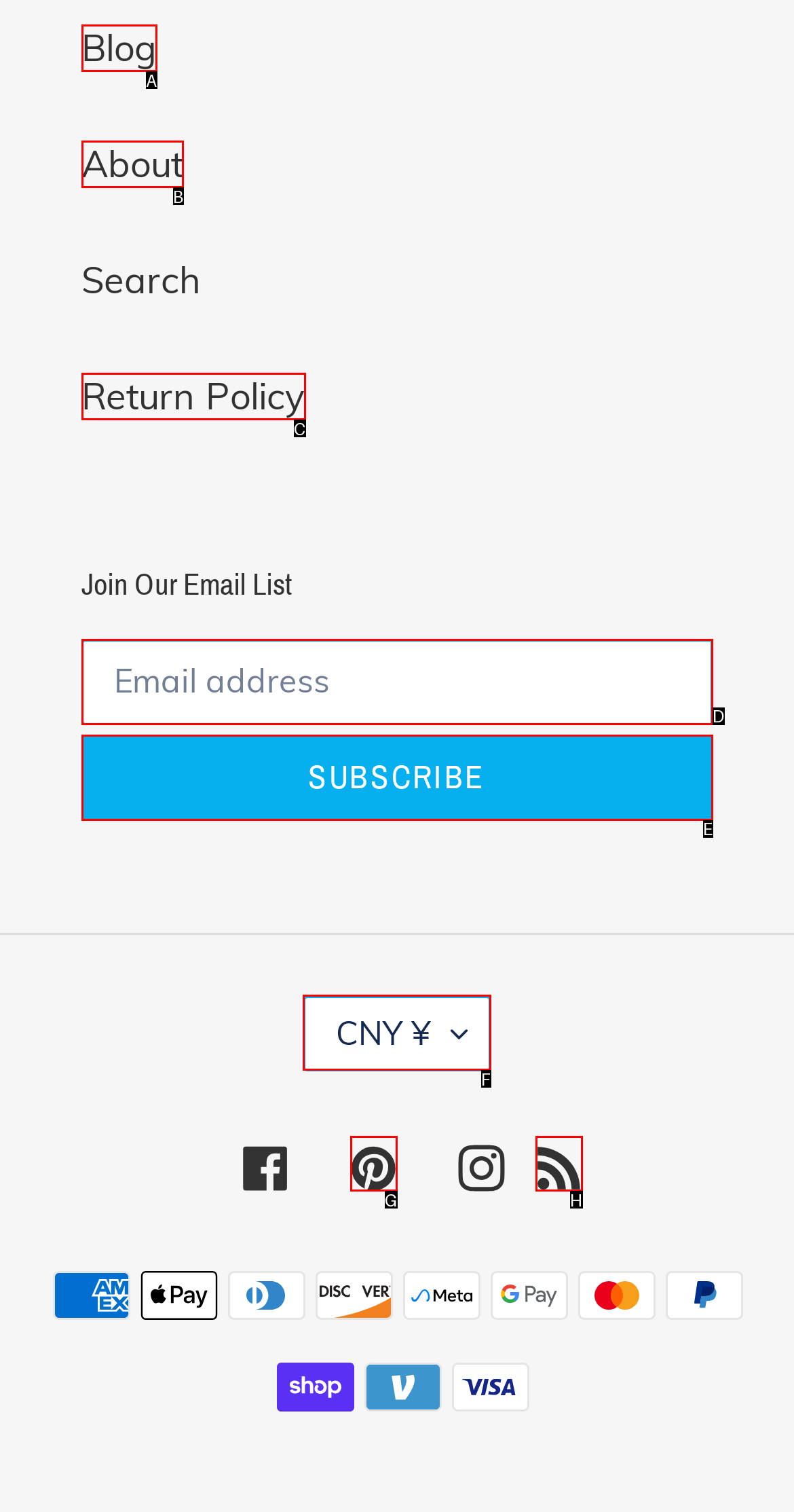Select the letter of the element you need to click to complete this task: Change currency
Answer using the letter from the specified choices.

F